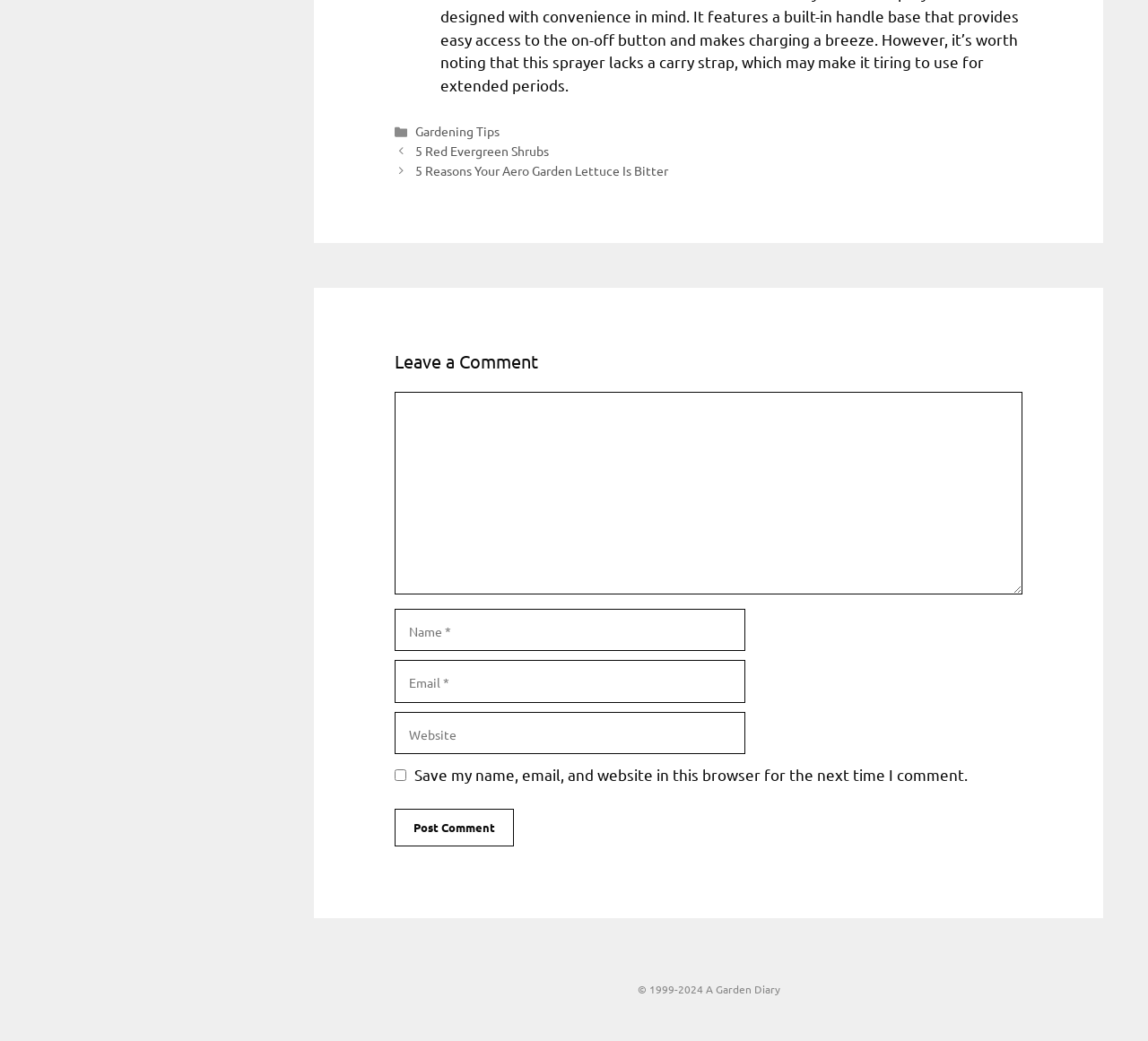Respond concisely with one word or phrase to the following query:
What is the required information to leave a comment?

Name, Email, Comment